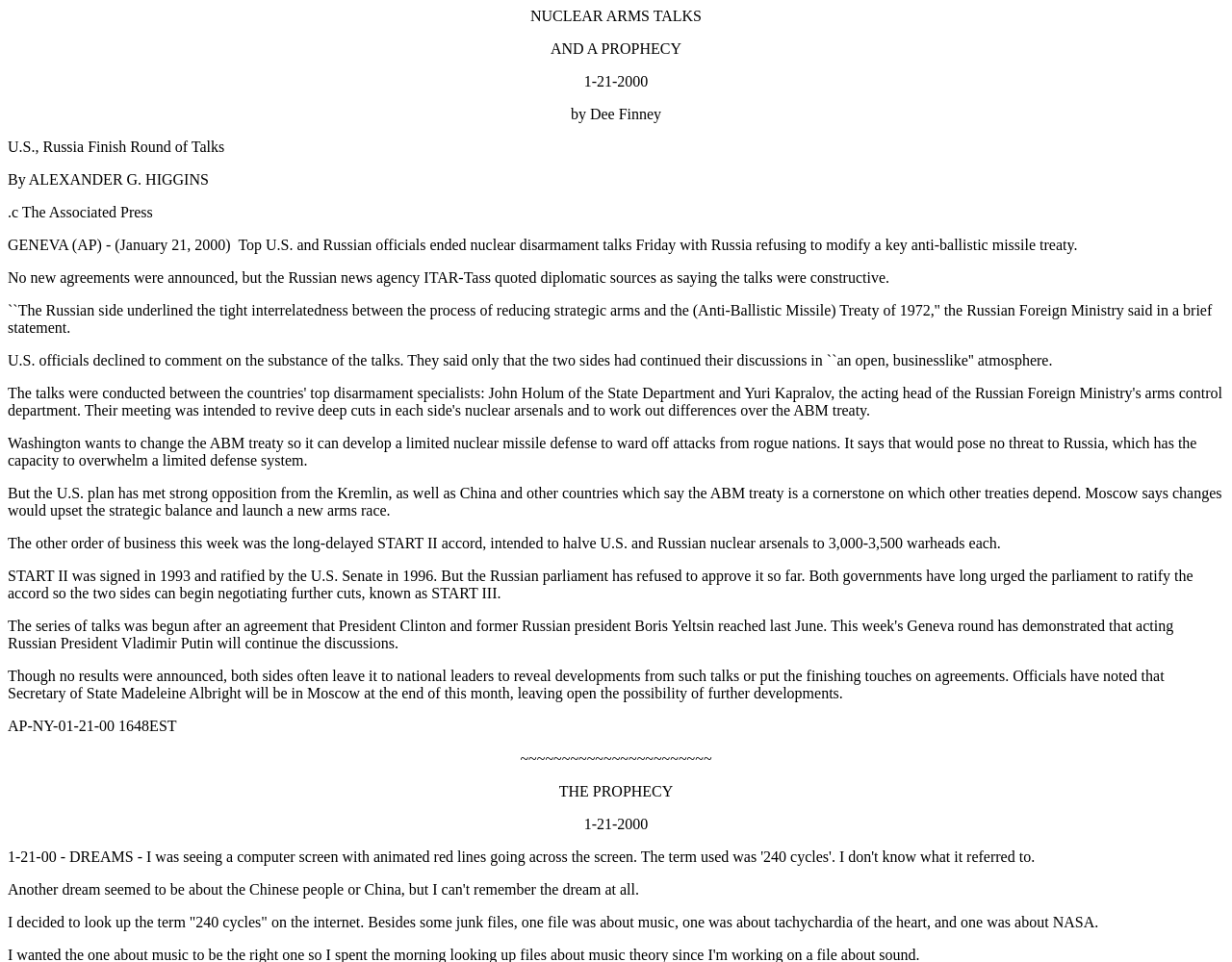What is the purpose of the ABM treaty?
Use the screenshot to answer the question with a single word or phrase.

To prevent attacks from rogue nations